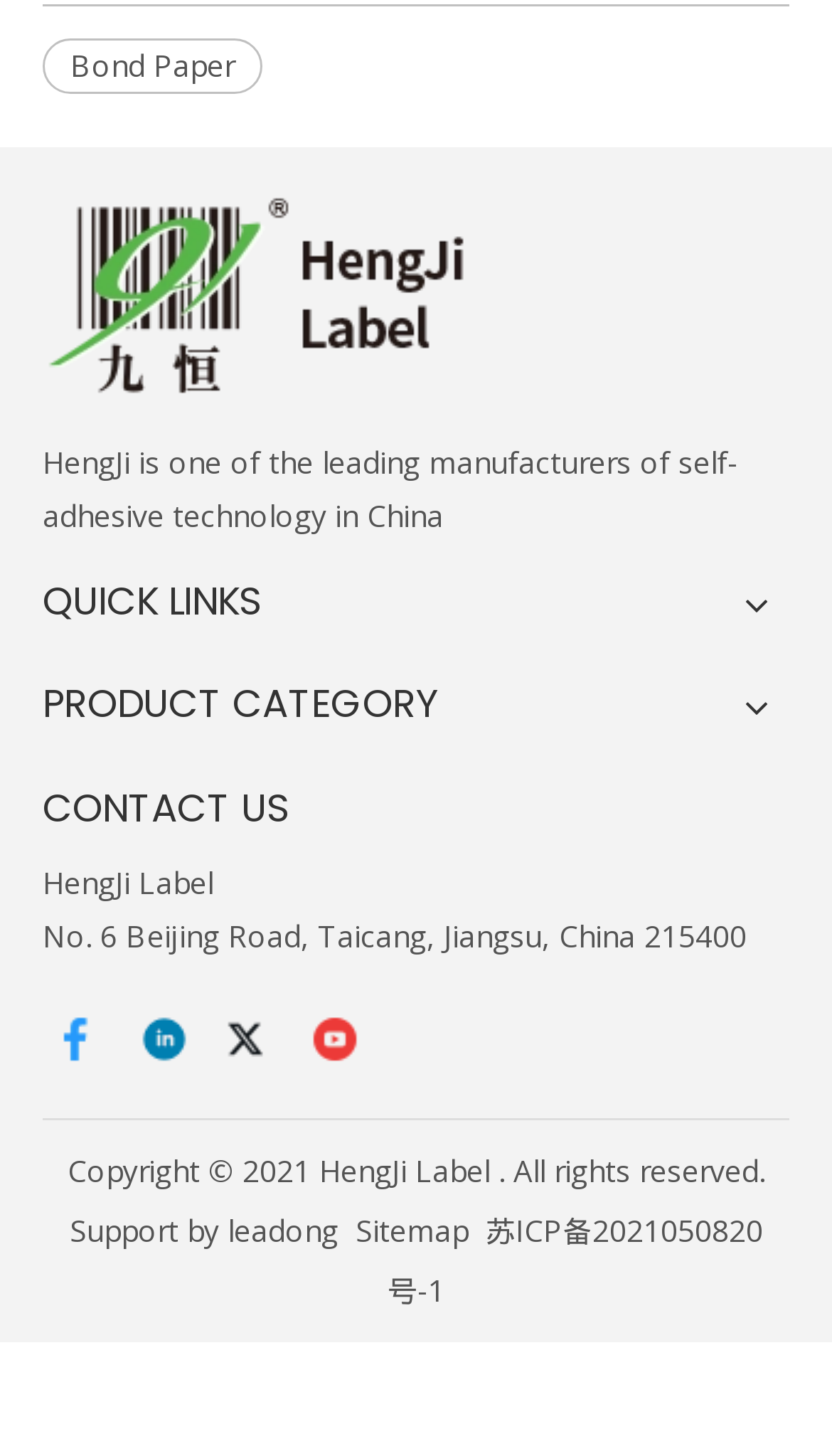Mark the bounding box of the element that matches the following description: "X".

None